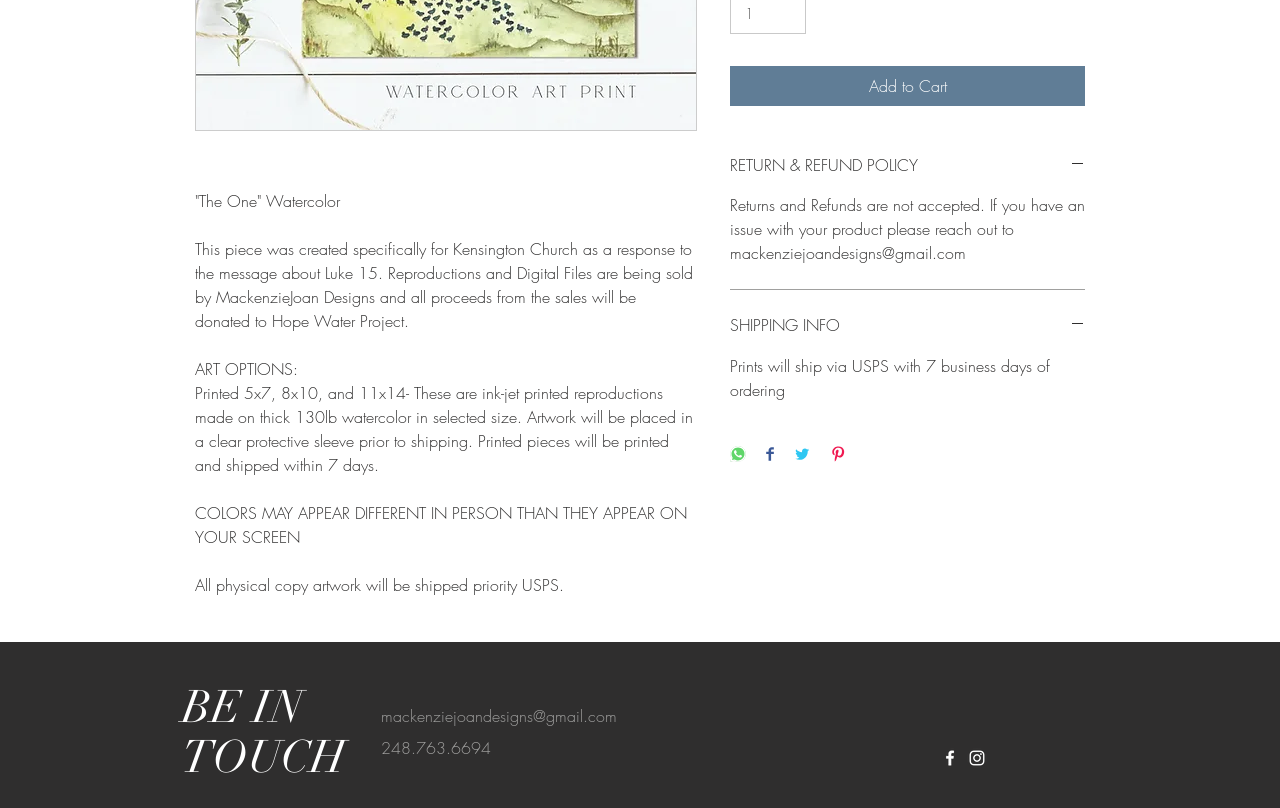From the webpage screenshot, identify the region described by SHIPPING INFO. Provide the bounding box coordinates as (top-left x, top-left y, bottom-right x, bottom-right y), with each value being a floating point number between 0 and 1.

[0.57, 0.389, 0.848, 0.417]